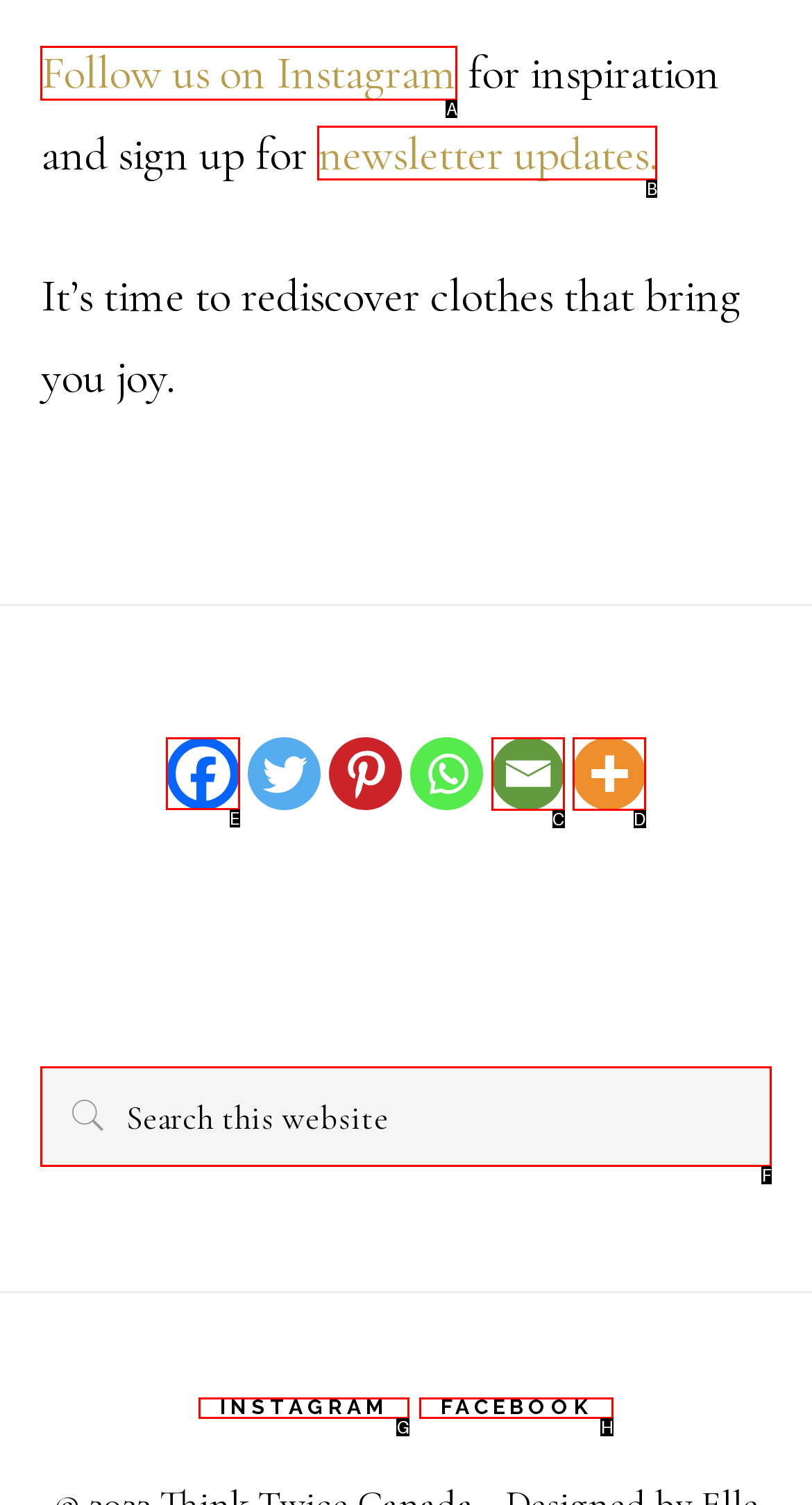Given the instruction: Go to Facebook, which HTML element should you click on?
Answer with the letter that corresponds to the correct option from the choices available.

E